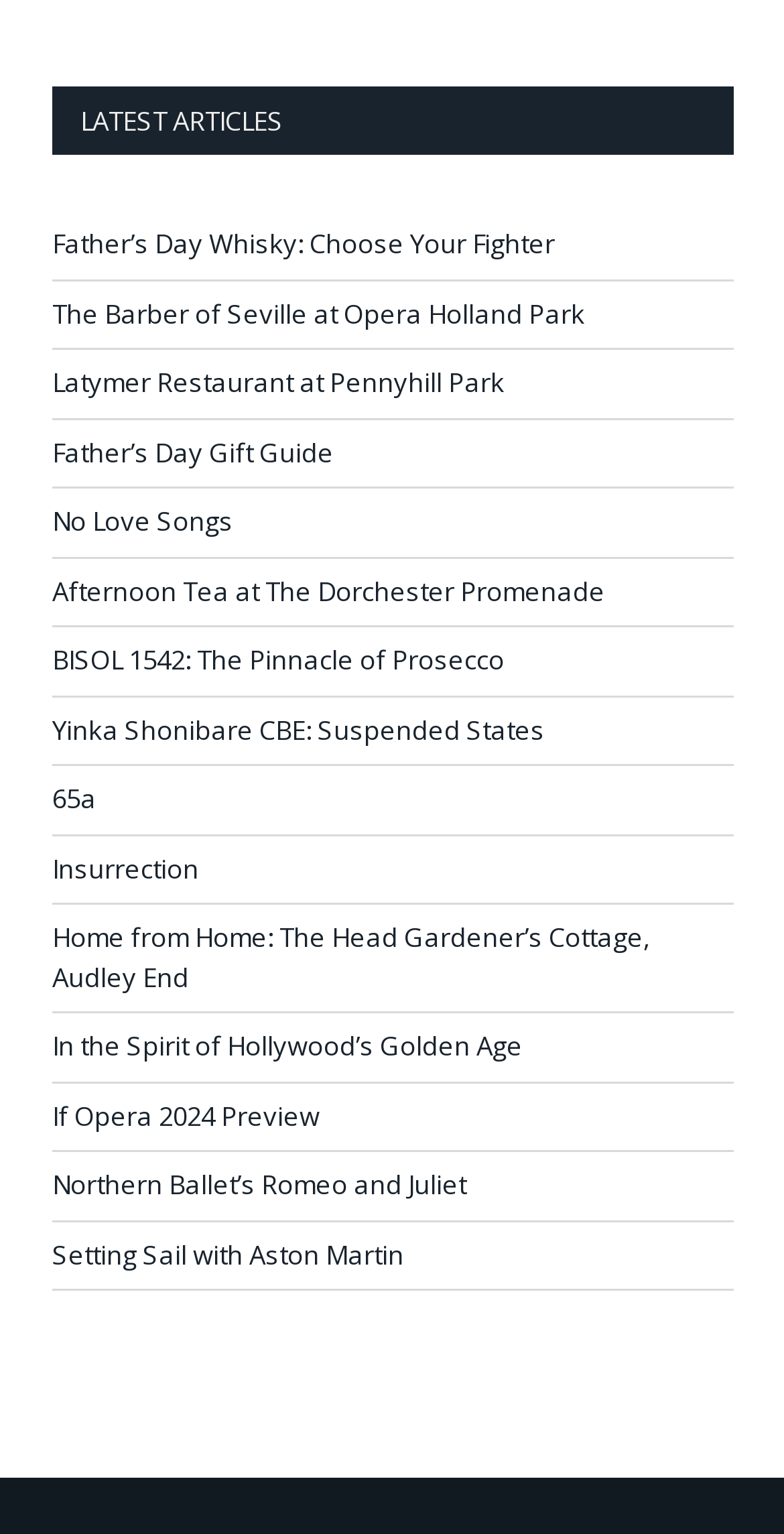Determine the bounding box coordinates for the area you should click to complete the following instruction: "Learn more about Yinka Shonibare CBE: Suspended States".

[0.067, 0.464, 0.695, 0.487]